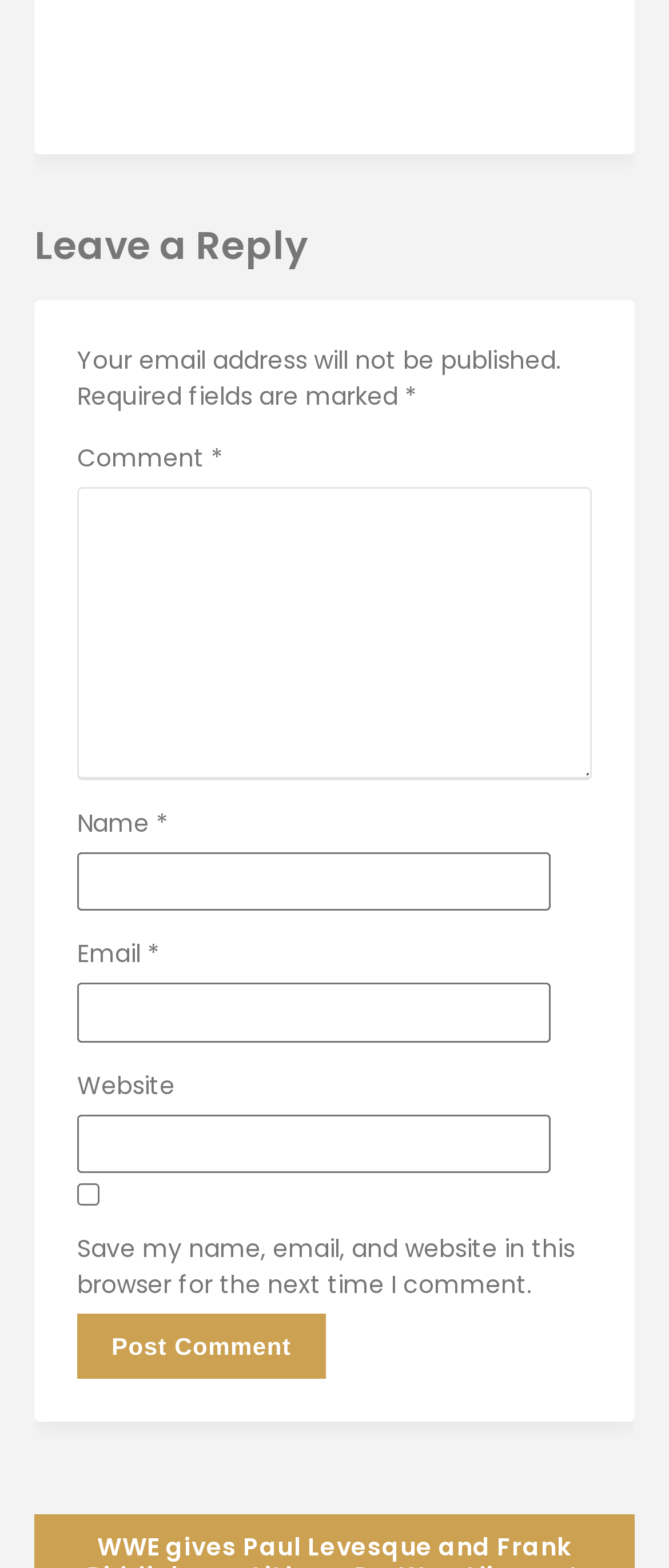What is the label of the third textbox?
Please answer the question as detailed as possible based on the image.

The third textbox element has a label 'Email', which can be found by looking at the StaticText element that precedes it.